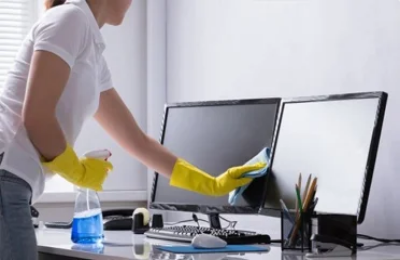What is the purpose of the yellow gloves?
Refer to the image and answer the question using a single word or phrase.

To protect hands